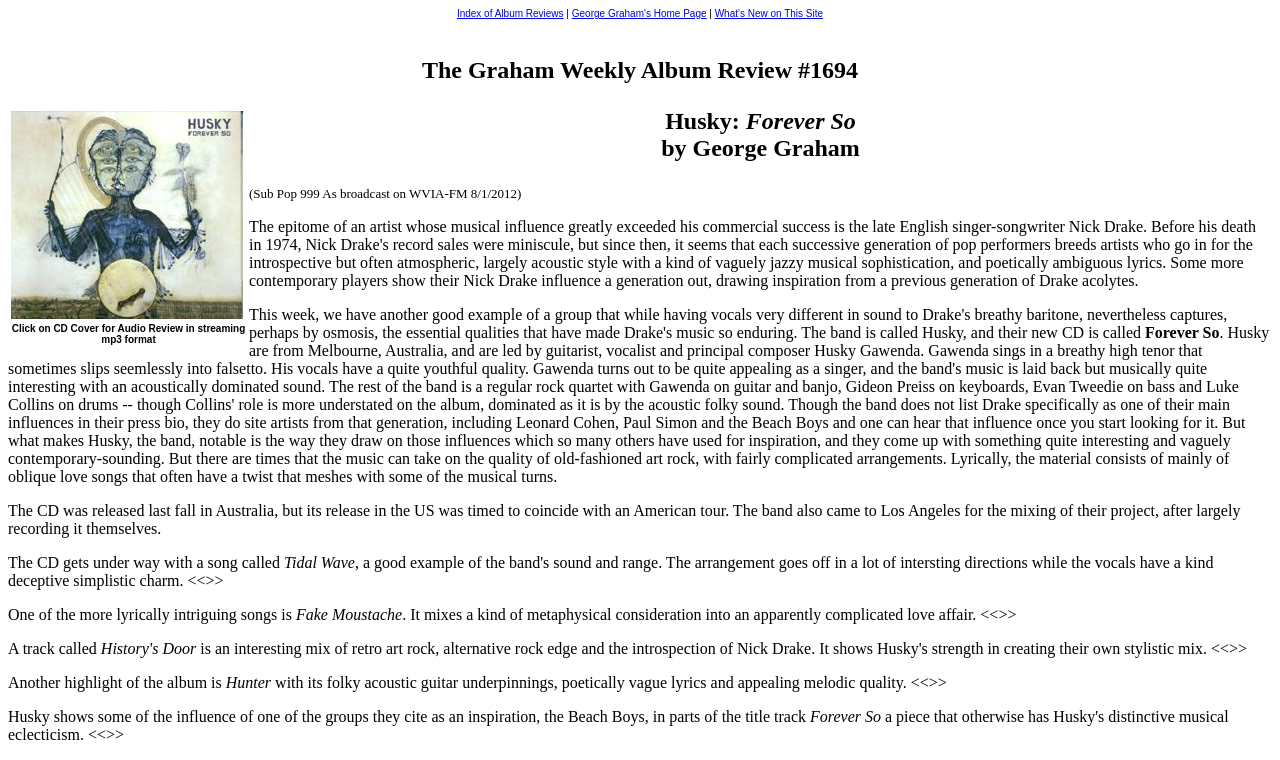Who is the author of the album review?
Use the screenshot to answer the question with a single word or phrase.

George Graham